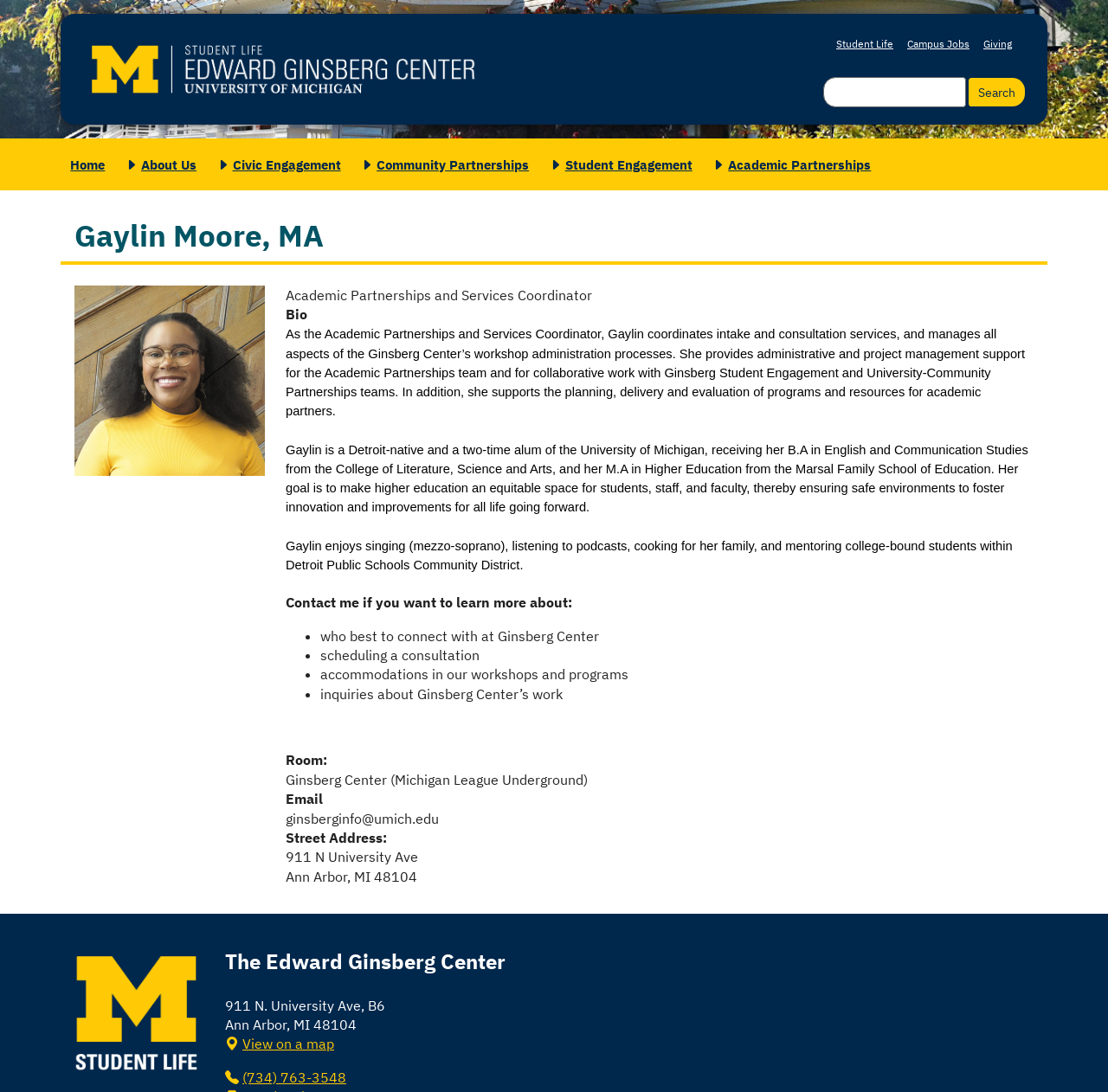Detail the various sections and features of the webpage.

This webpage is about Gaylin Moore, MA, an Academic Partnerships and Services Coordinator at The Edward Ginsberg Center for Community Service and Learning. At the top of the page, there are several links, including "Skip to main content", "Student Life", "Campus Jobs", and "Giving", as well as a search bar with a "Search" button. Below these links, there is a navigation menu with links to "Home", "About Us", "Civic Engagement", "Community Partnerships", "Student Engagement", and "Academic Partnerships".

The main content of the page is divided into two sections. On the left side, there is a heading with Gaylin Moore's name, followed by an article section that contains a head and shoulder picture of Gaylin, her job title, and a bio that describes her role and responsibilities. Below the bio, there is a paragraph about Gaylin's background, including her education and goals. The article section also includes a list of topics that Gaylin can be contacted about, such as who to connect with at the Ginsberg Center, scheduling a consultation, and accommodations in workshops and programs.

On the right side of the page, there is a section with the heading "The Edward Ginsberg Center", which includes the center's address, a link to view the location on a map, and a phone number. At the bottom of the page, there is a "Student Life" logo.